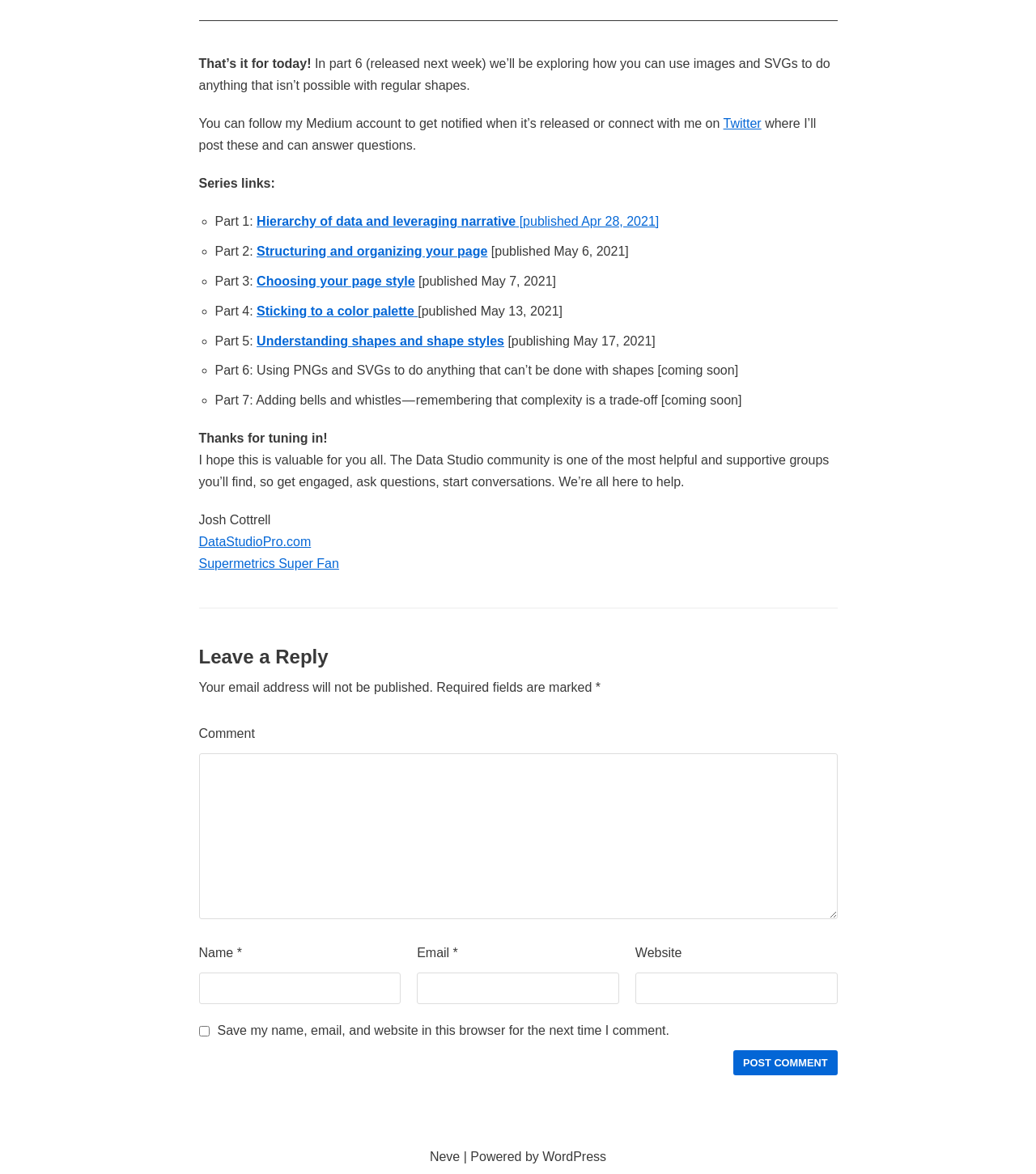Locate the bounding box coordinates of the UI element described by: "Three Billboards Outside Ebbing, Missouri". The bounding box coordinates should consist of four float numbers between 0 and 1, i.e., [left, top, right, bottom].

None